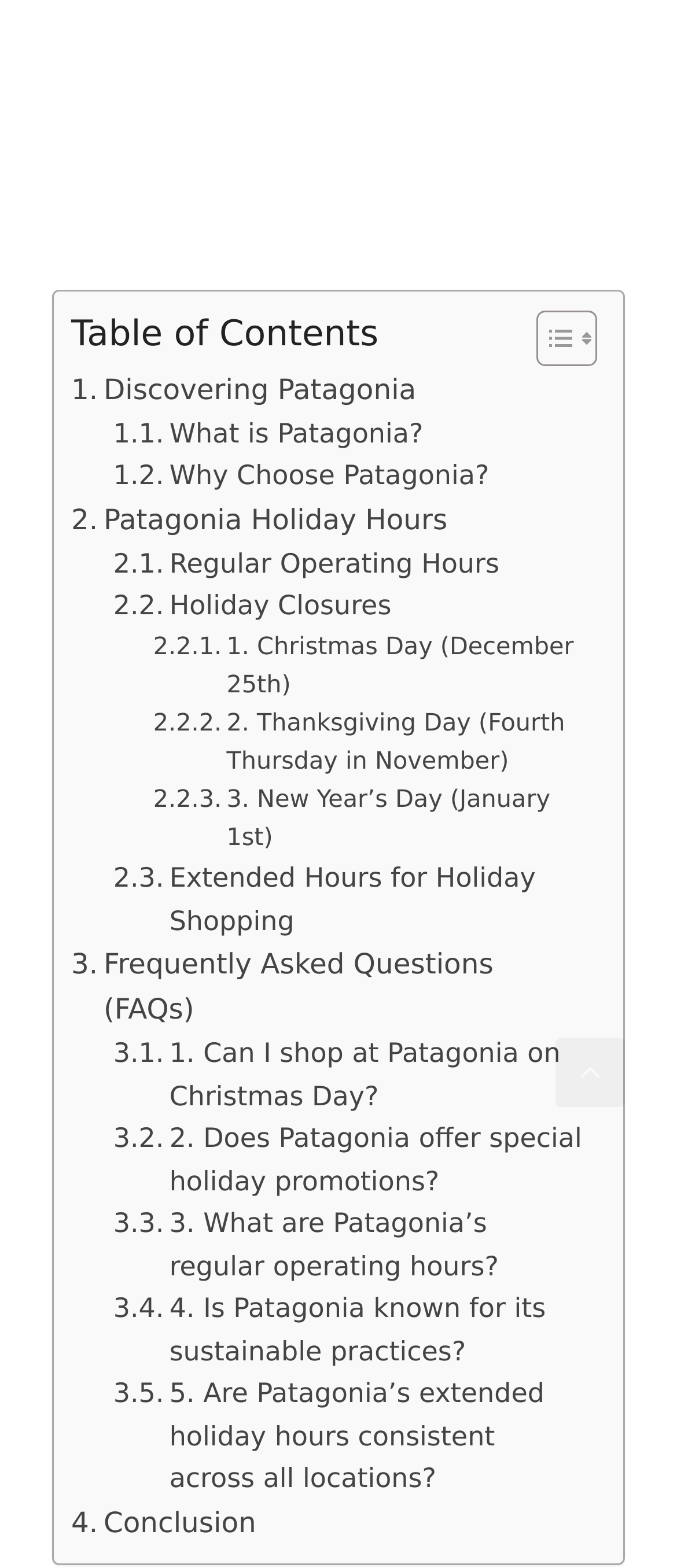What is the main topic of this webpage?
Use the information from the image to give a detailed answer to the question.

The webpage appears to be about Patagonia, a company or brand, as evident from the links and text content on the page. The links mention 'Discovering Patagonia', 'What is Patagonia?', and 'Why Choose Patagonia?', indicating that the webpage is focused on providing information about Patagonia.